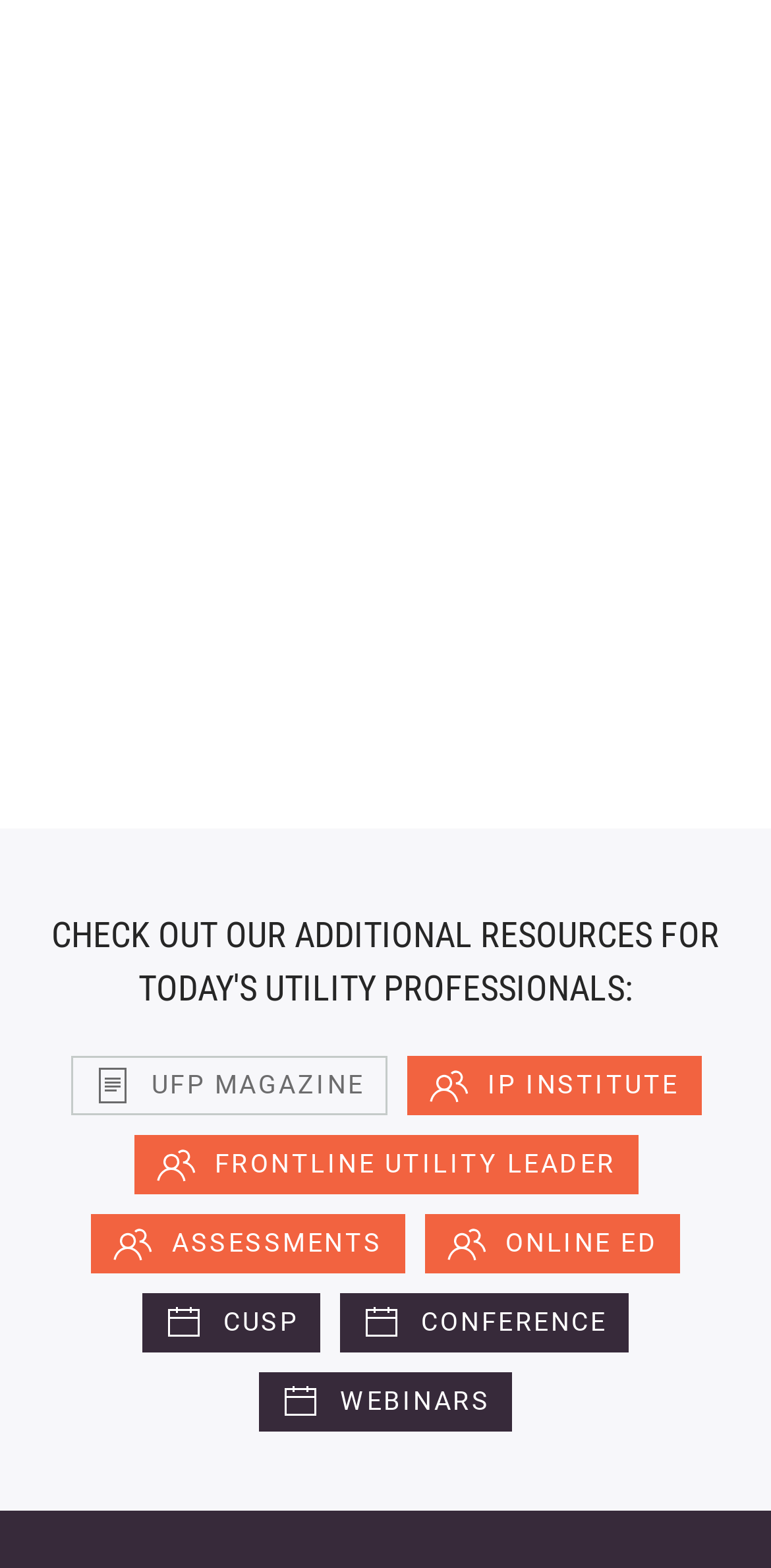Find the bounding box coordinates of the clickable area that will achieve the following instruction: "Visit EVENT CALENDAR".

[0.164, 0.23, 0.836, 0.3]